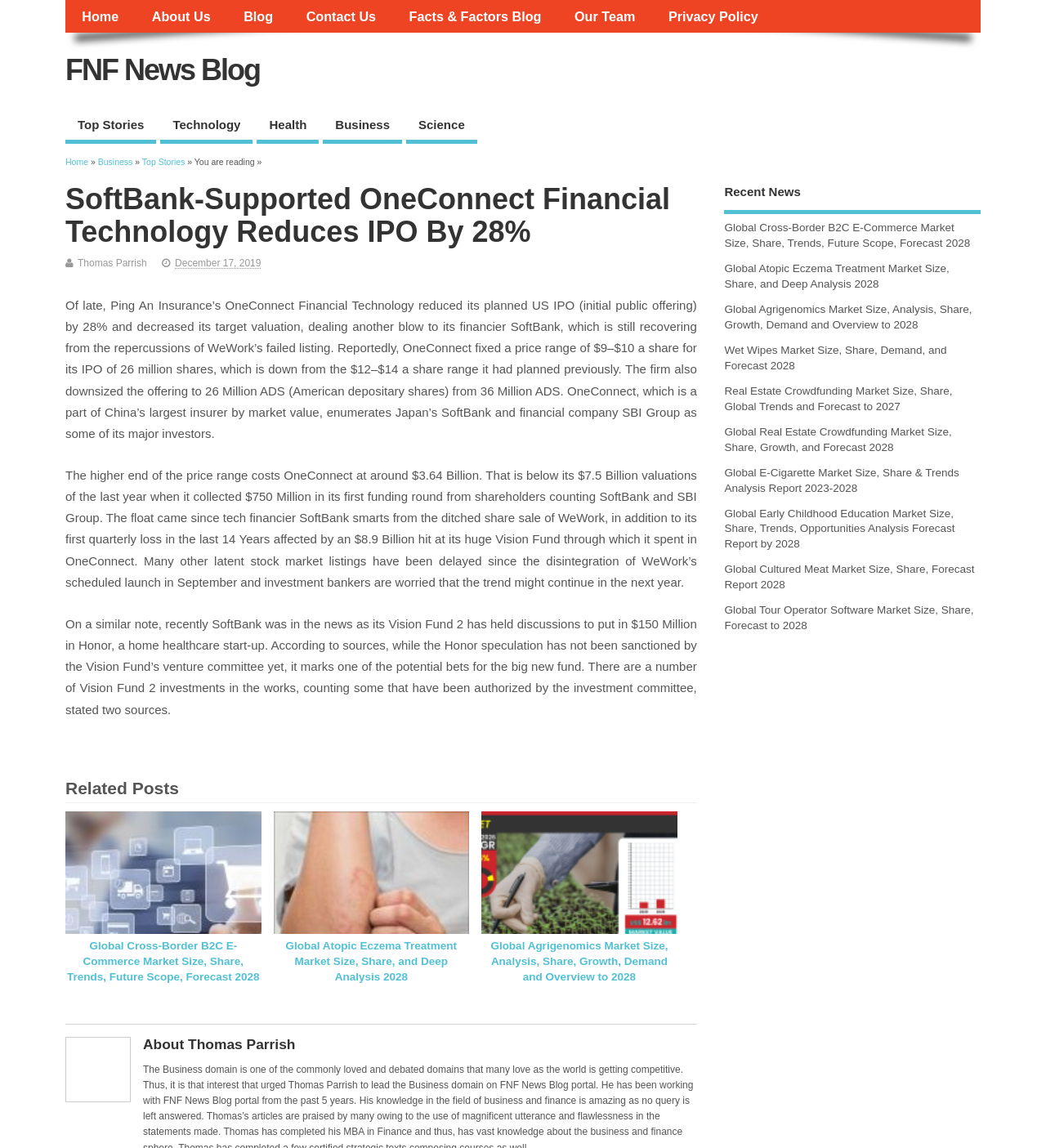Give a one-word or short phrase answer to this question: 
What is the category of the related posts section?

Business